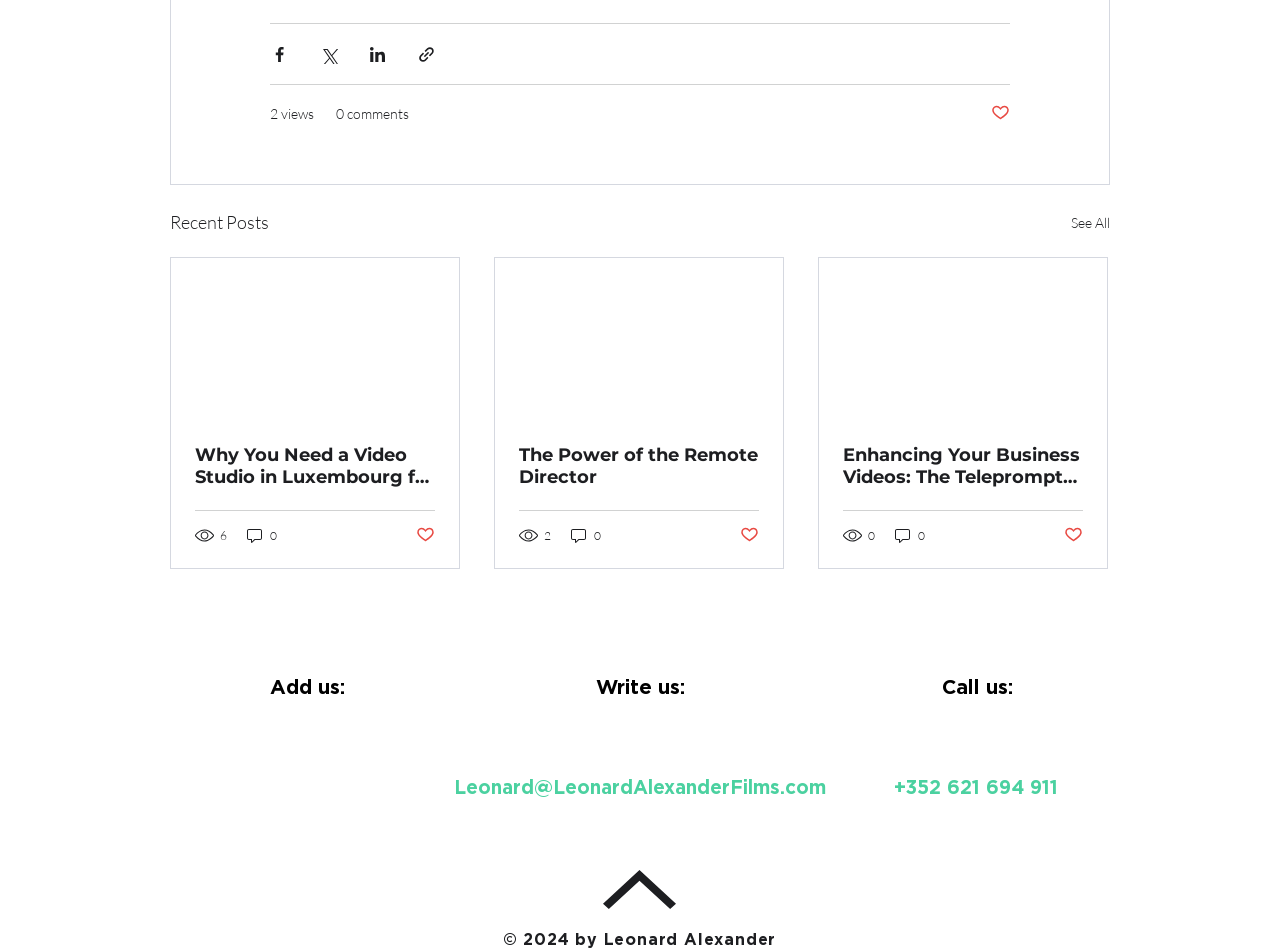Could you determine the bounding box coordinates of the clickable element to complete the instruction: "Share via Facebook"? Provide the coordinates as four float numbers between 0 and 1, i.e., [left, top, right, bottom].

[0.211, 0.047, 0.226, 0.067]